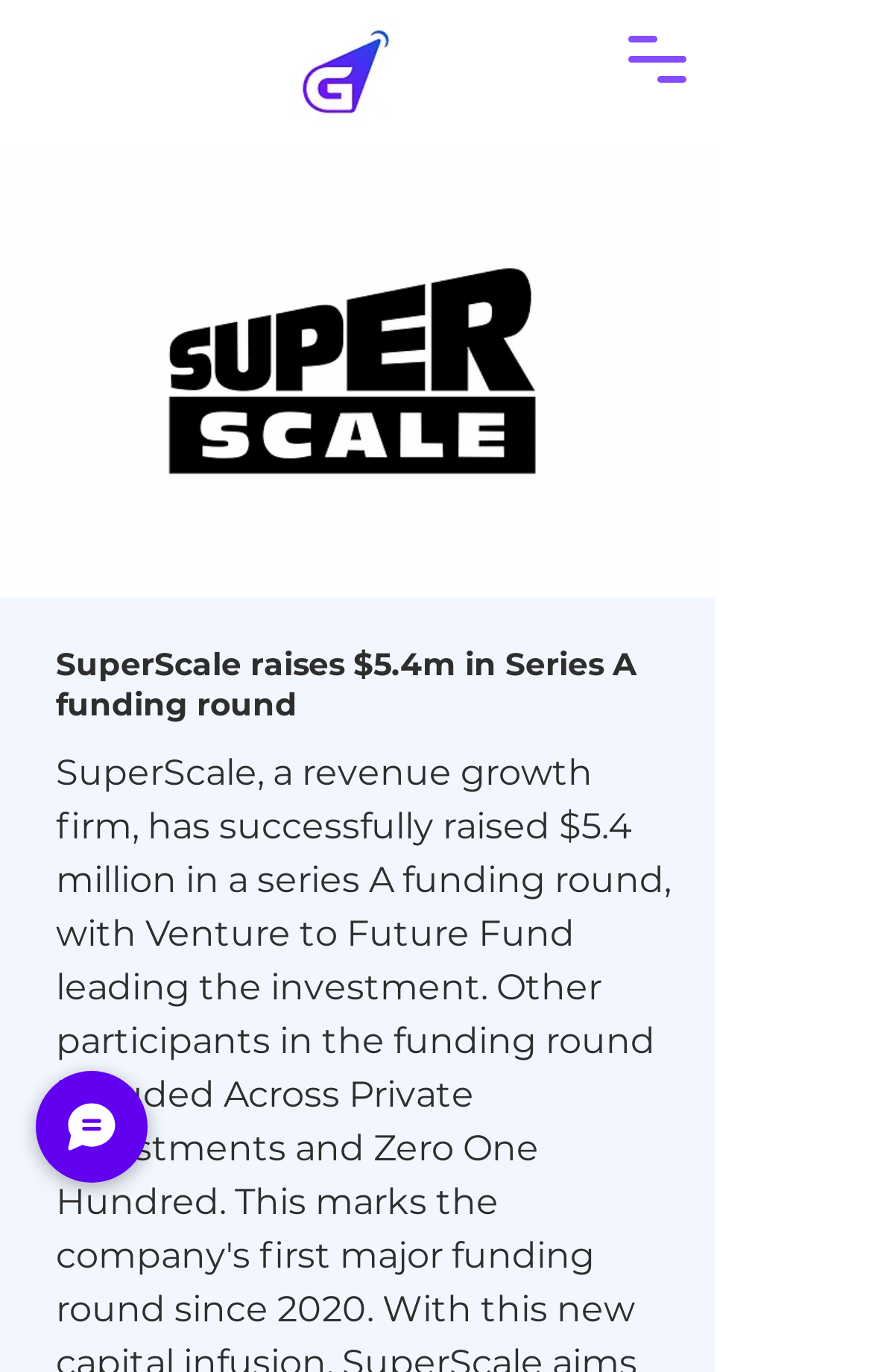Describe in detail what you see on the webpage.

The webpage appears to be an article or news page about SuperScale, a company that has raised $5.4 million in a Series A funding round. 

At the top right corner, there is a button to open the navigation menu. Next to it, there is an image, '06_edited.png', which is also a link to '01. Vertical Logo Gradient Background.jpg'. This image is likely the company's logo.

Below the logo, there is a prominent heading that summarizes the article's content: 'SuperScale raises $5.4m in Series A funding round'. 

At the bottom left corner, there is a 'Chat' button with a small image beside it.